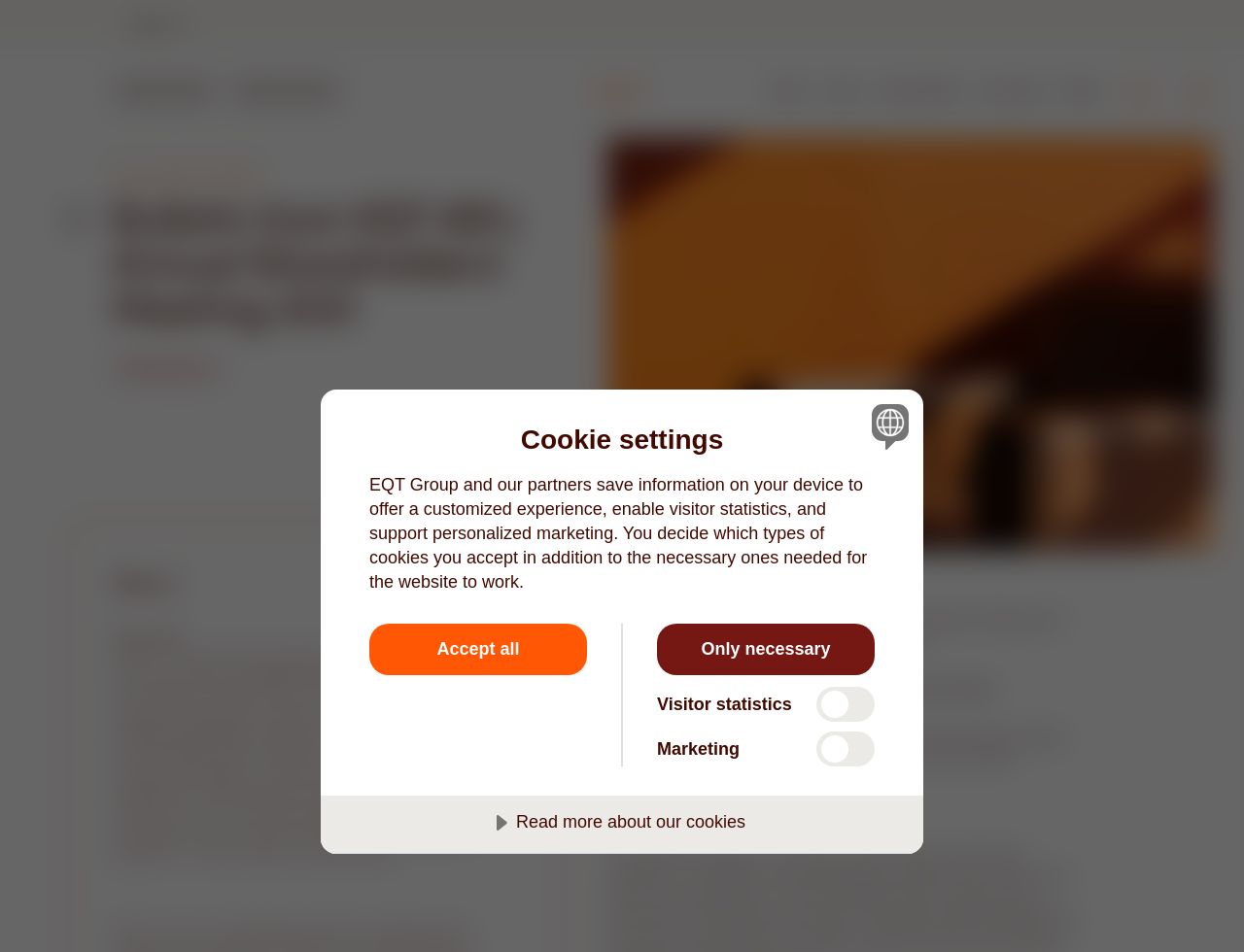Please locate the bounding box coordinates of the element's region that needs to be clicked to follow the instruction: "Open cookie settings". The bounding box coordinates should be provided as four float numbers between 0 and 1, i.e., [left, top, right, bottom].

[0.297, 0.445, 0.703, 0.479]